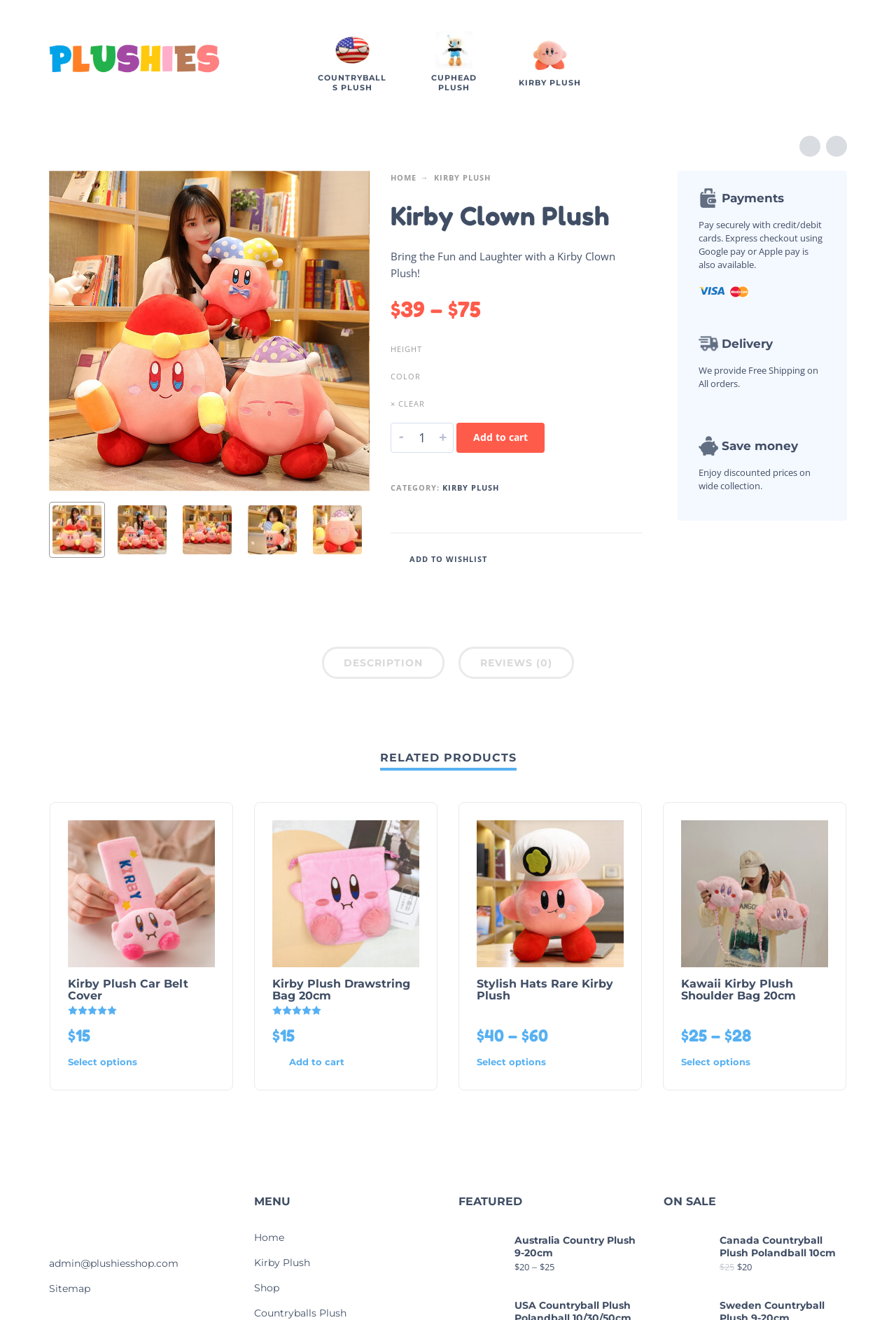What is the category of the Kirby Clown Plush?
Kindly offer a comprehensive and detailed response to the question.

I found the category by looking at the link element with ID 626, which contains the text 'KIRBY PLUSH'. This element is located near the StaticText element with ID 625, which contains the text 'CATEGORY:', indicating that 'KIRBY PLUSH' is the category of the product.